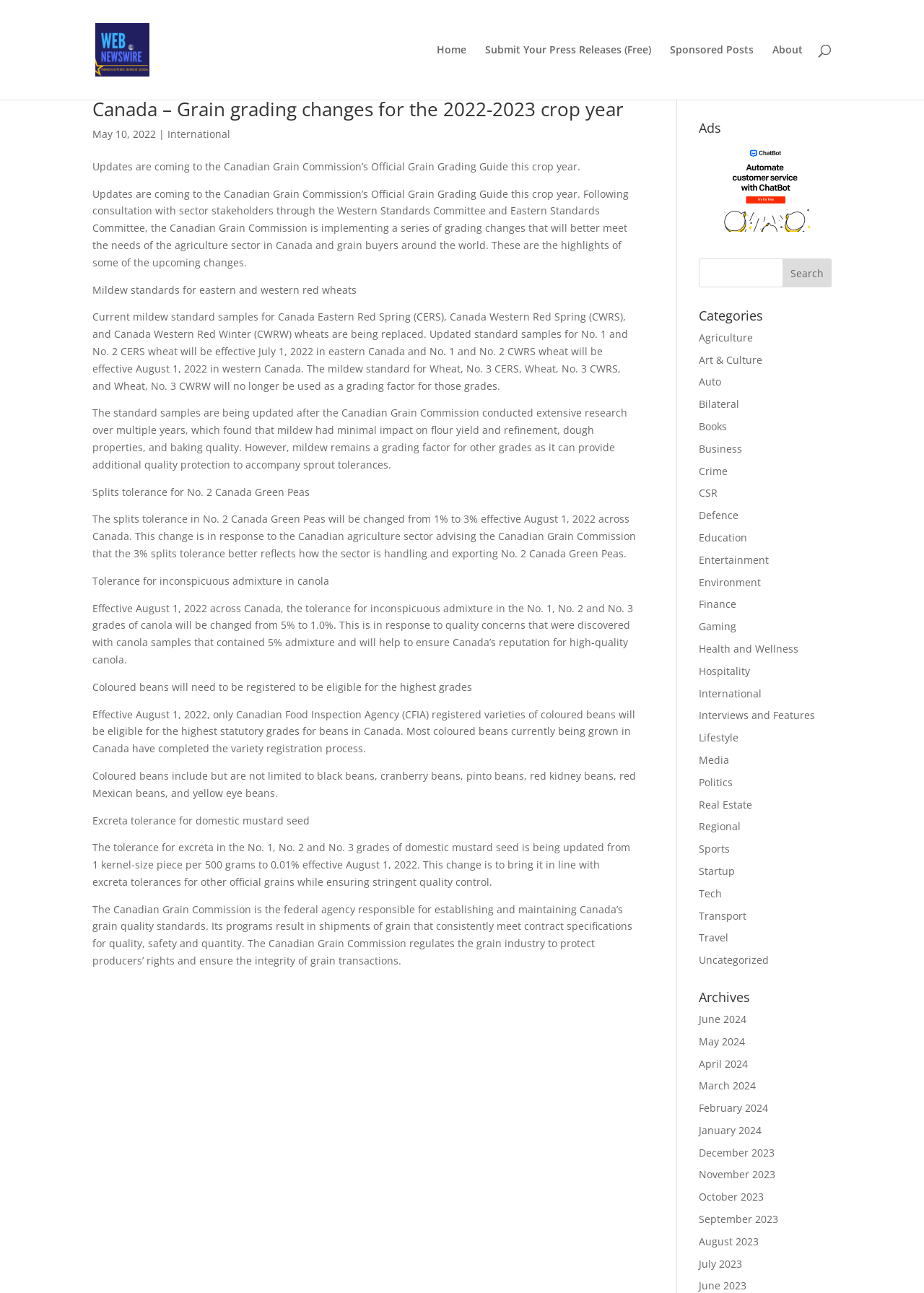Answer in one word or a short phrase: 
What is the effective date for the new mildew standard samples for No. 1 and No. 2 CERS wheat?

July 1, 2022